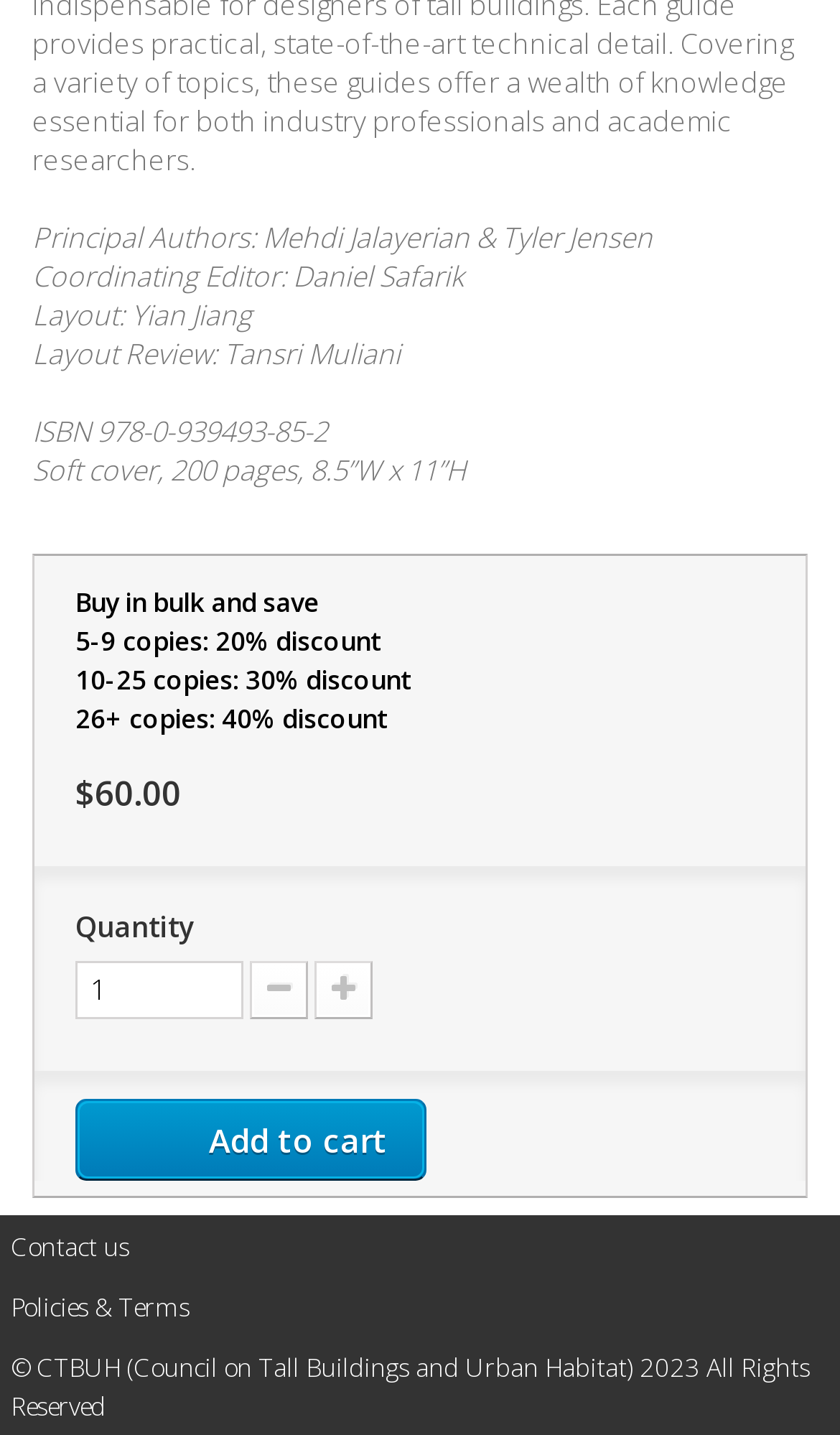What is the price of the book?
Refer to the image and provide a concise answer in one word or phrase.

$60.00